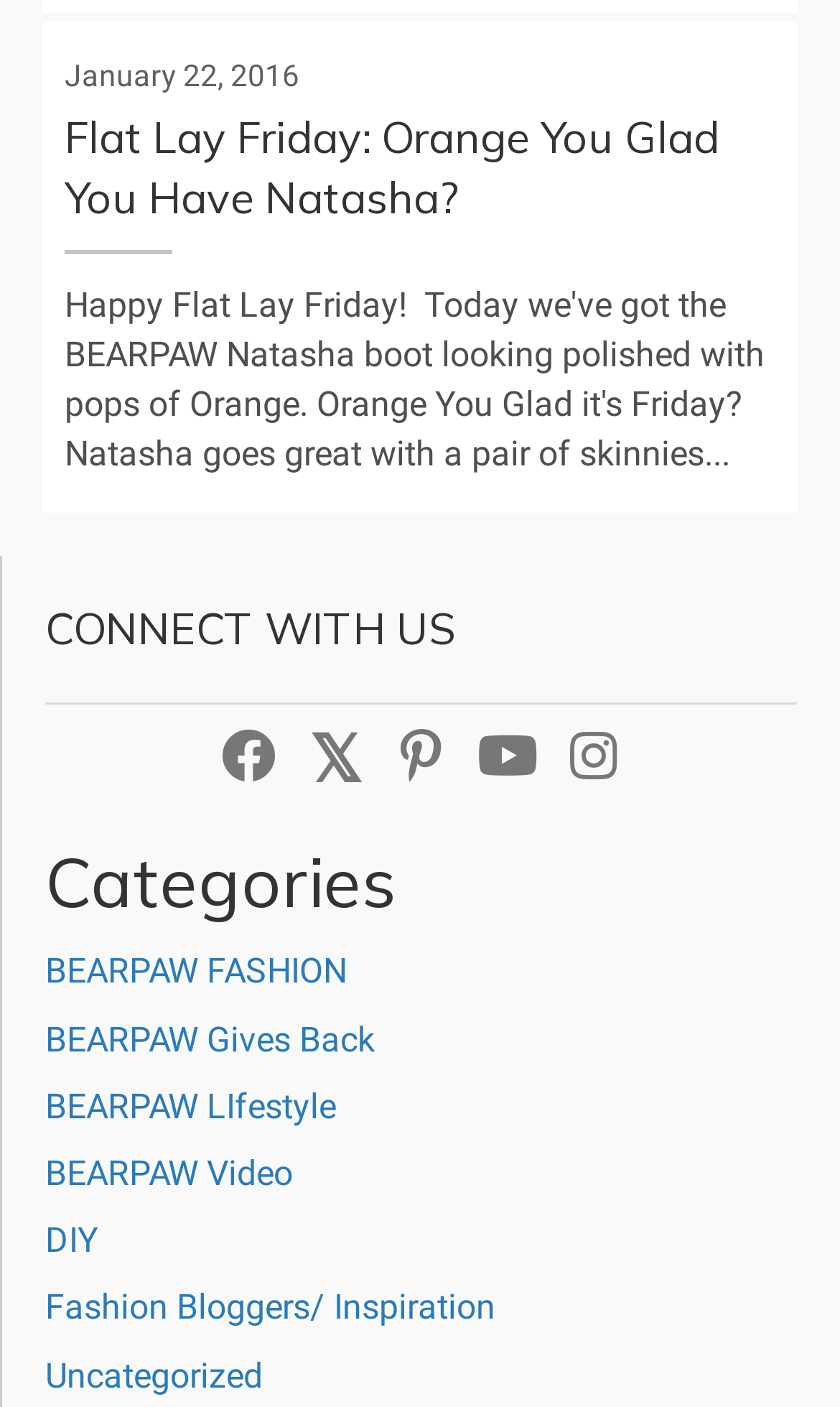With reference to the image, please provide a detailed answer to the following question: How many categories are listed?

I counted the number of link elements below the heading 'Categories', which are BEARPAW FASHION, BEARPAW Gives Back, BEARPAW LIfestyle, BEARPAW Video, DIY, Fashion Bloggers/ Inspiration, and Uncategorized.